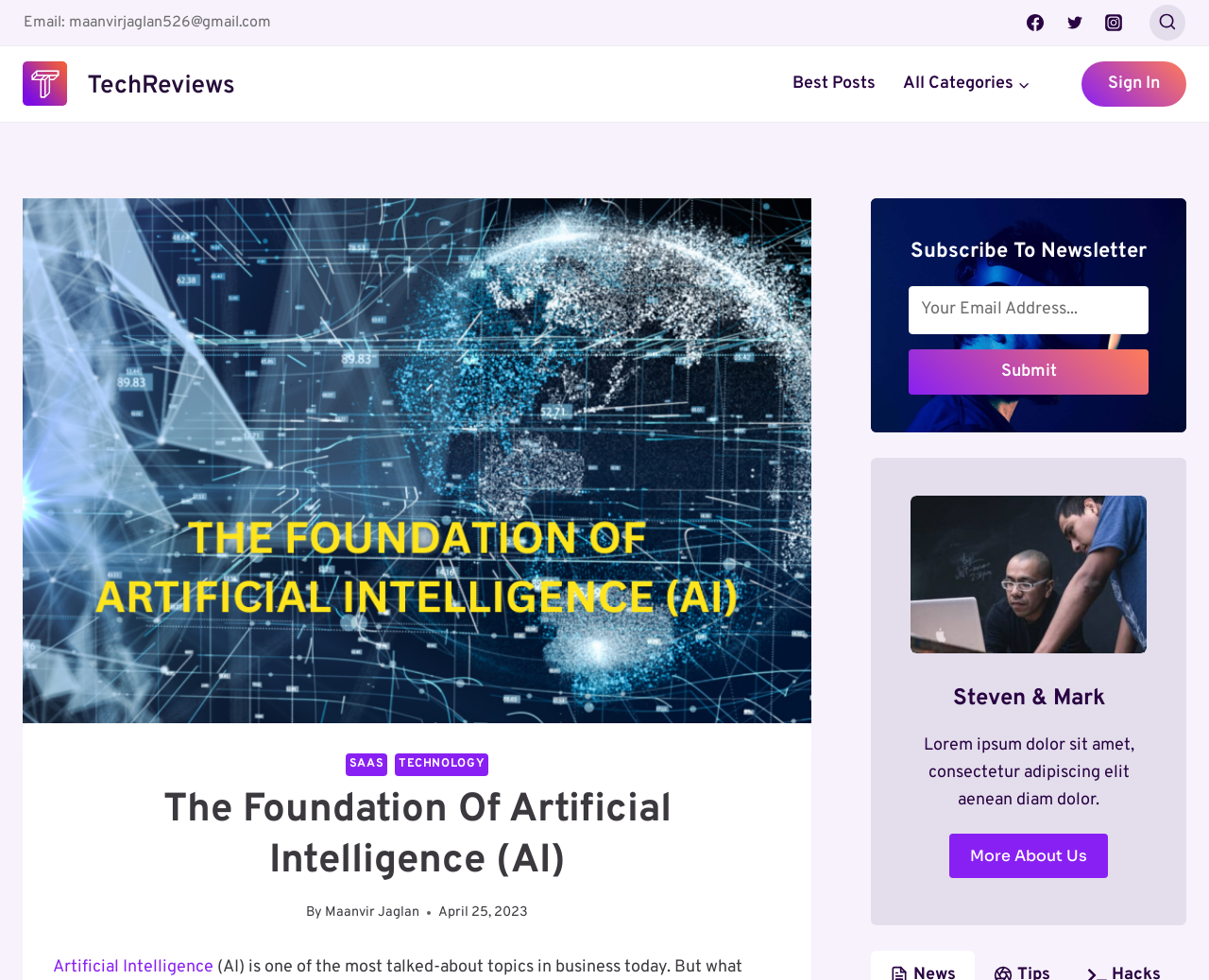Describe the webpage in detail, including text, images, and layout.

This webpage is a beginner's guide to Artificial Intelligence, focusing on its fundamentals and foundation. At the top left corner, there is an email address "maanvirjaglan526@gmail.com" displayed. On the top right corner, there are three social media links: Facebook, Twitter, and Instagram, each accompanied by its respective icon. 

Below the social media links, there is a search form button labeled "View Search Form". Next to it, there is a link to "SaasLyft" with its logo. 

The primary navigation menu is located at the top center of the page, featuring two links: "Best Posts" and "All Categories". On the top right side, there is a "Sign In" link.

The main content of the page is divided into sections. The first section features a large header image with the title "The Foundation Of Artificial intelligence (AI)" and a subheading with links to "SAAS" and "TECHNOLOGY". Below the header image, there is a heading with the same title, followed by the author's name "Maanvir Jaglan" and the publication date "April 25, 2023". 

There is a link to "Artificial Intelligence" at the bottom of this section. The next section is a newsletter subscription form, where users can enter their email address and click the "Submit" button. 

Below the newsletter form, there is a heading "Steven & Mark", followed by a paragraph of text describing something. Finally, there is a "More About Us" link at the bottom of the page.